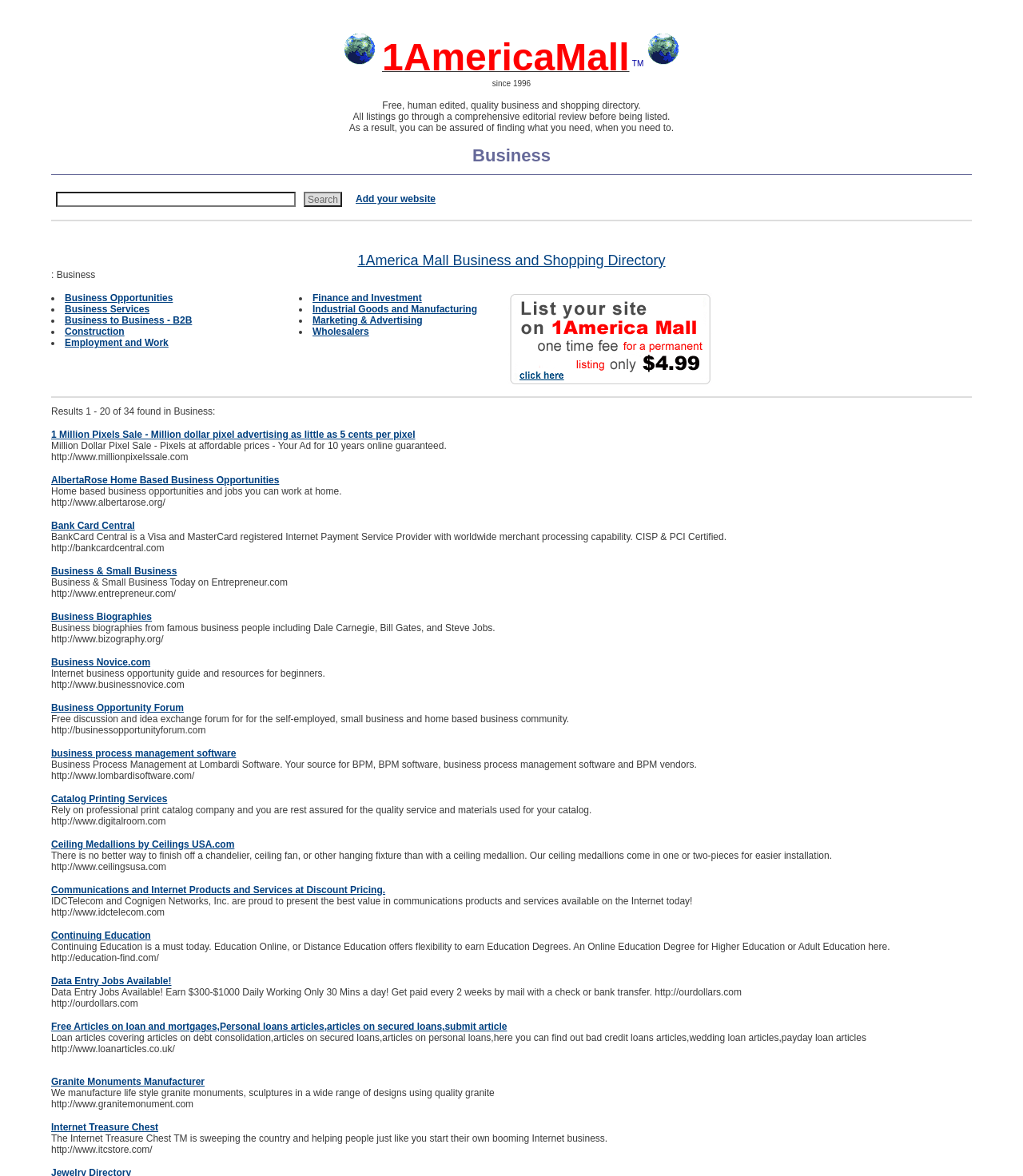Find the bounding box coordinates of the element to click in order to complete the given instruction: "Click on 1America Mall Business and Shopping Directory."

[0.35, 0.215, 0.65, 0.228]